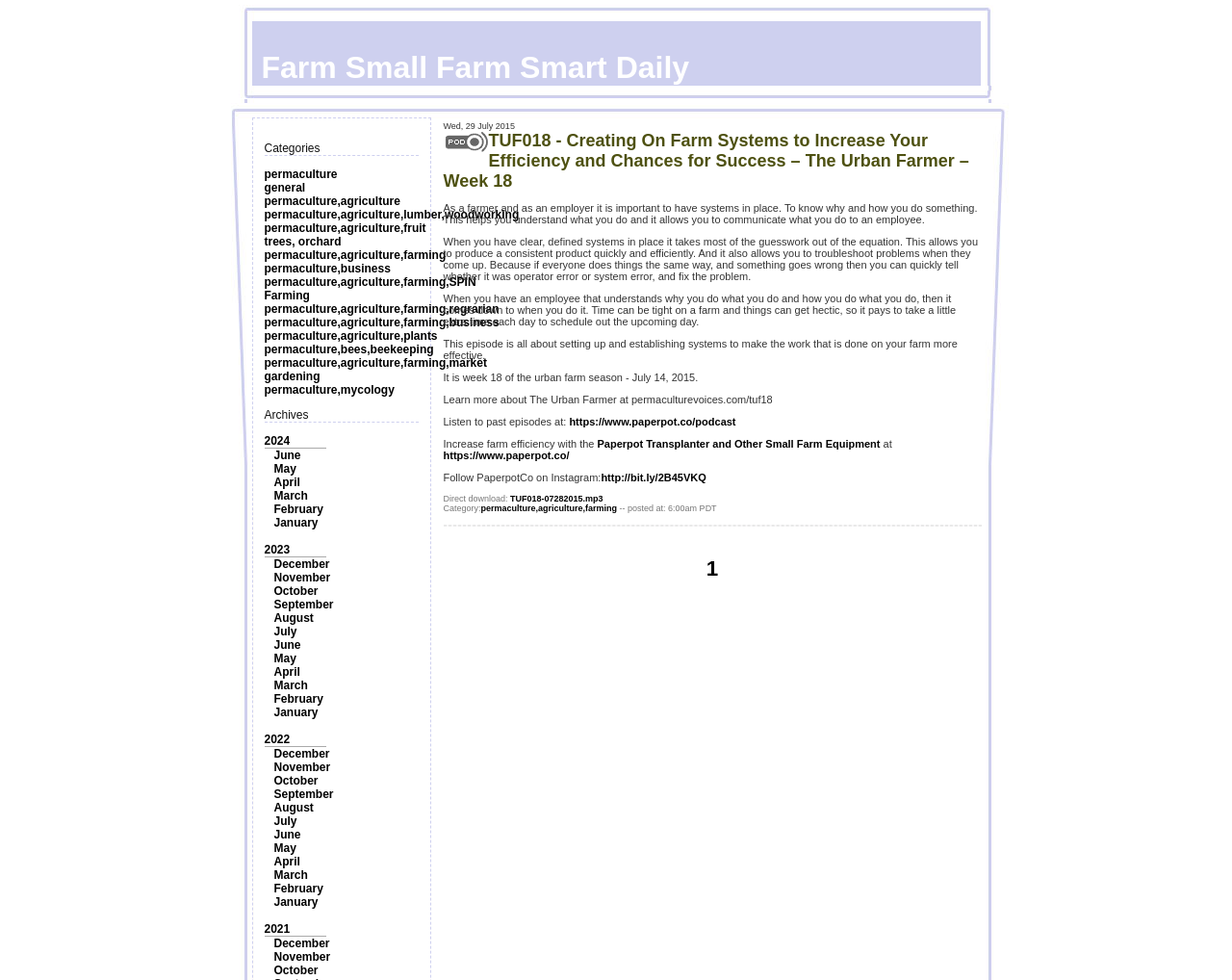Please locate the clickable area by providing the bounding box coordinates to follow this instruction: "Listen to the podcast at 'https://www.paperpot.co/podcast'".

[0.462, 0.424, 0.597, 0.436]